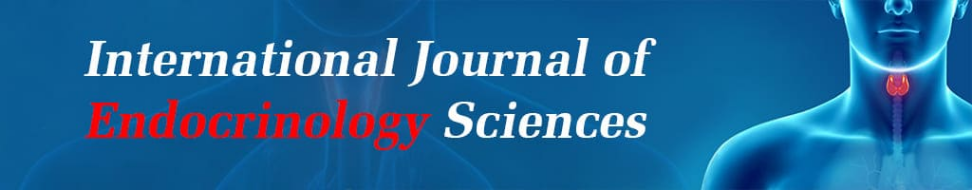What part of the human body is subtly represented in the background?
Identify the answer in the screenshot and reply with a single word or phrase.

Throat area